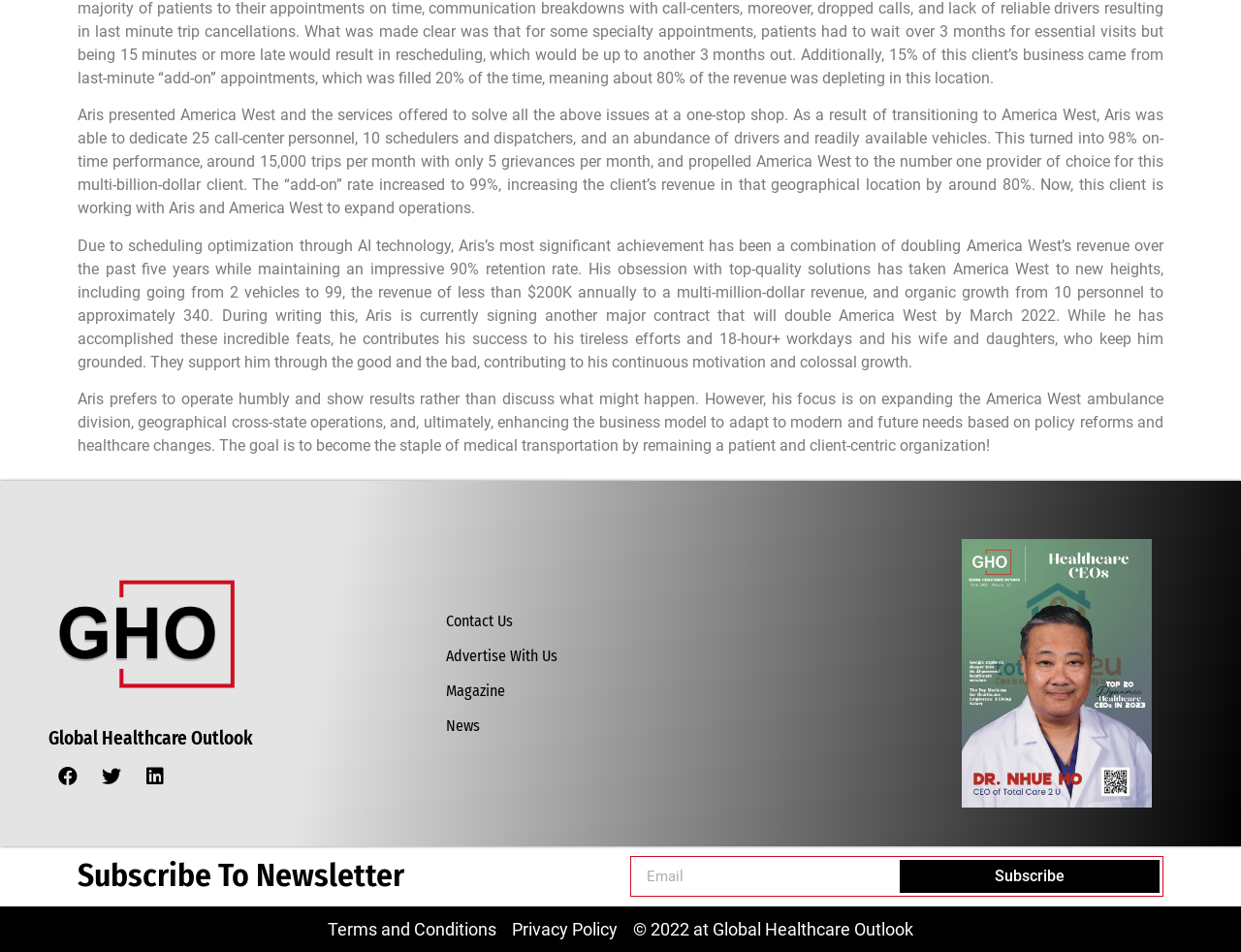Analyze the image and give a detailed response to the question:
What is the goal of the organization?

According to the webpage, Aris's focus is on expanding the America West ambulance division, geographical cross-state operations, and ultimately enhancing the business model to adapt to modern and future needs based on policy reforms and healthcare changes, with the goal of becoming the staple of medical transportation by remaining a patient and client-centric organization.